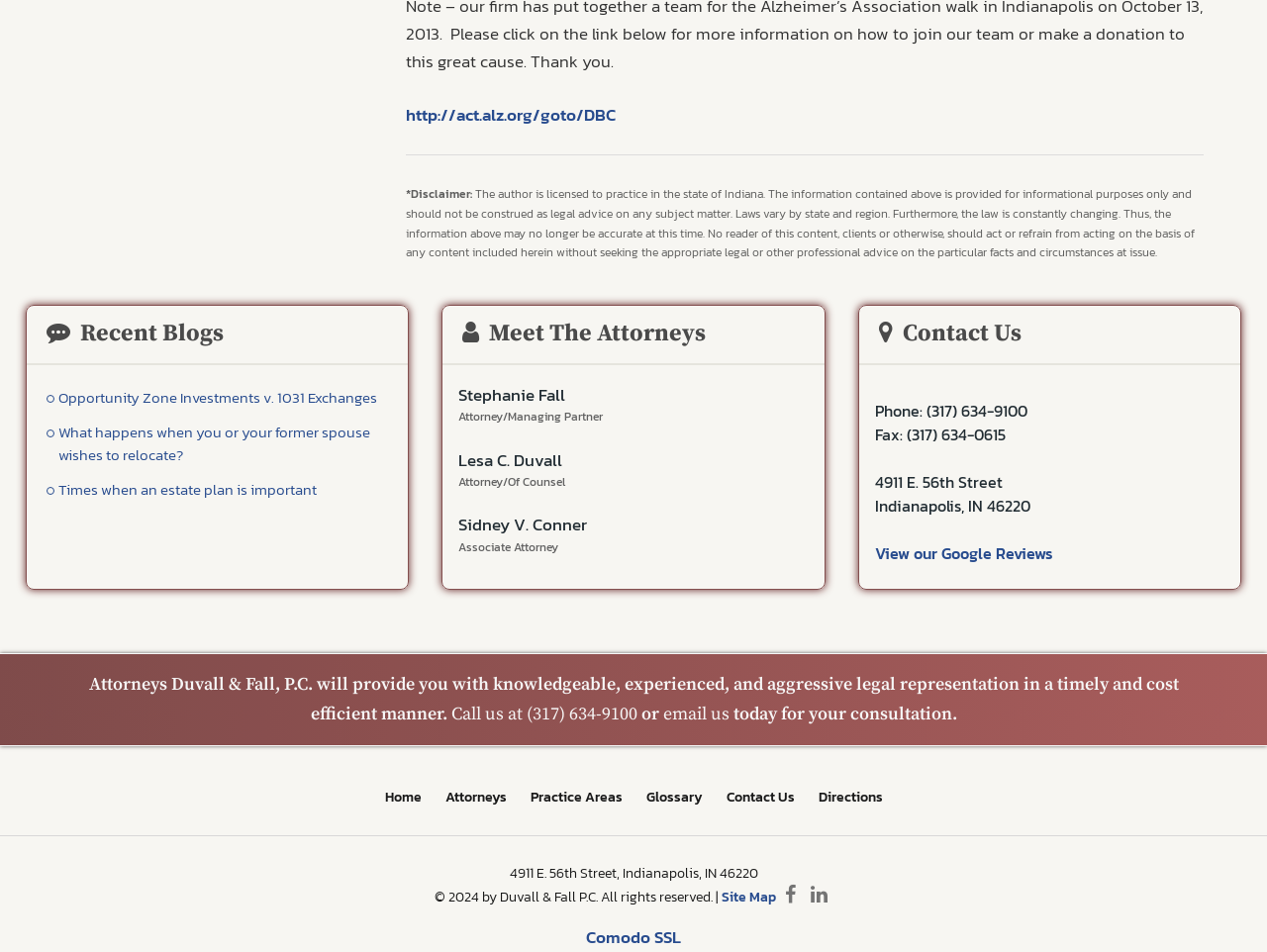Based on the image, give a detailed response to the question: How many recent blogs are listed on the webpage?

I counted the number of links under the 'Recent Blogs' heading, which are Opportunity Zone Investments v. 1031 Exchanges, What happens when you or your former spouse wishes to relocate?, and Times when an estate plan is important, so there are 3 recent blogs listed on the webpage.